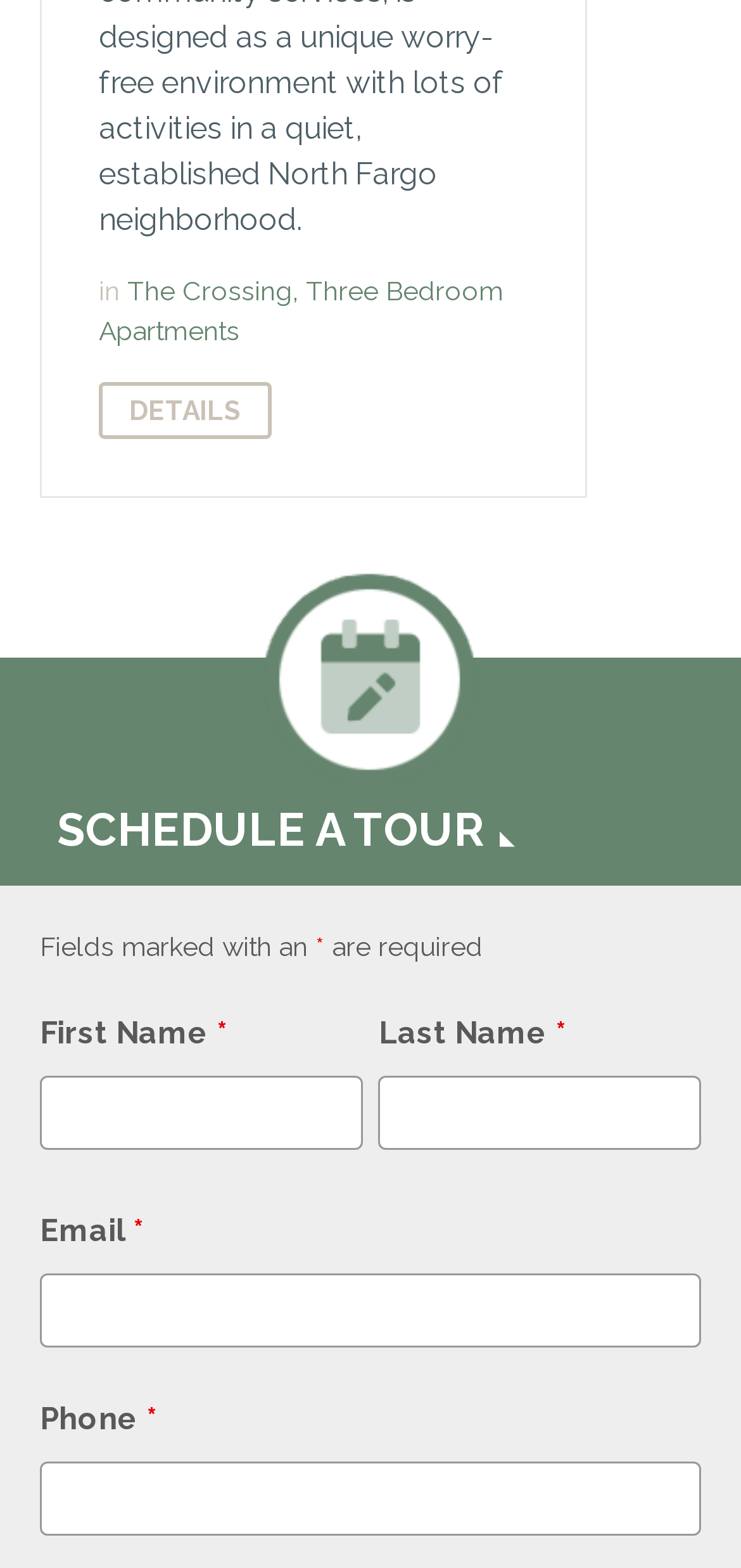With reference to the screenshot, provide a detailed response to the question below:
What is the format of the phone number field?

The webpage does not specify the format of the phone number field, but it is a required field to schedule a tour.